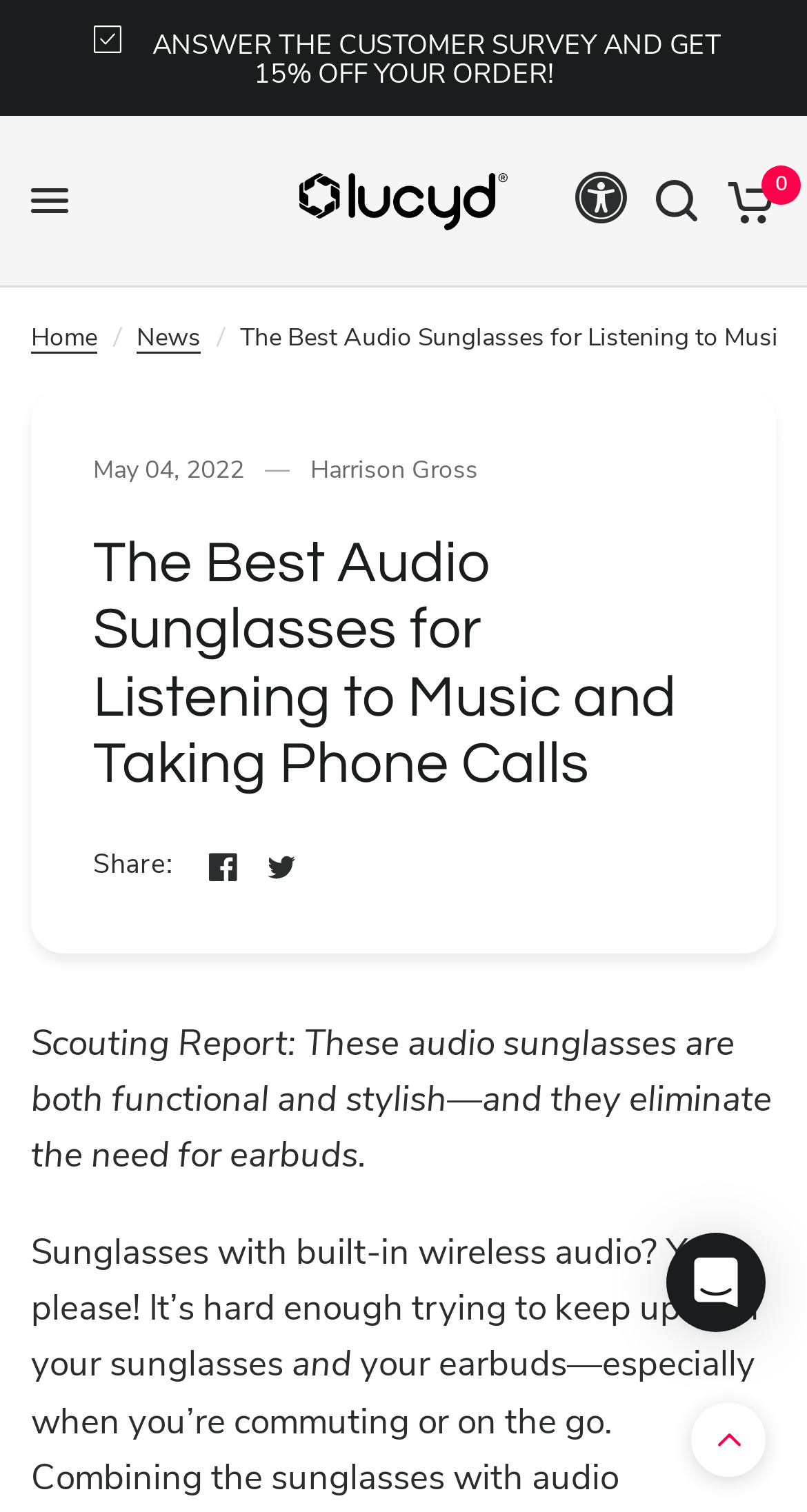Please locate the bounding box coordinates of the element that needs to be clicked to achieve the following instruction: "Check the article about Conroy". The coordinates should be four float numbers between 0 and 1, i.e., [left, top, right, bottom].

None